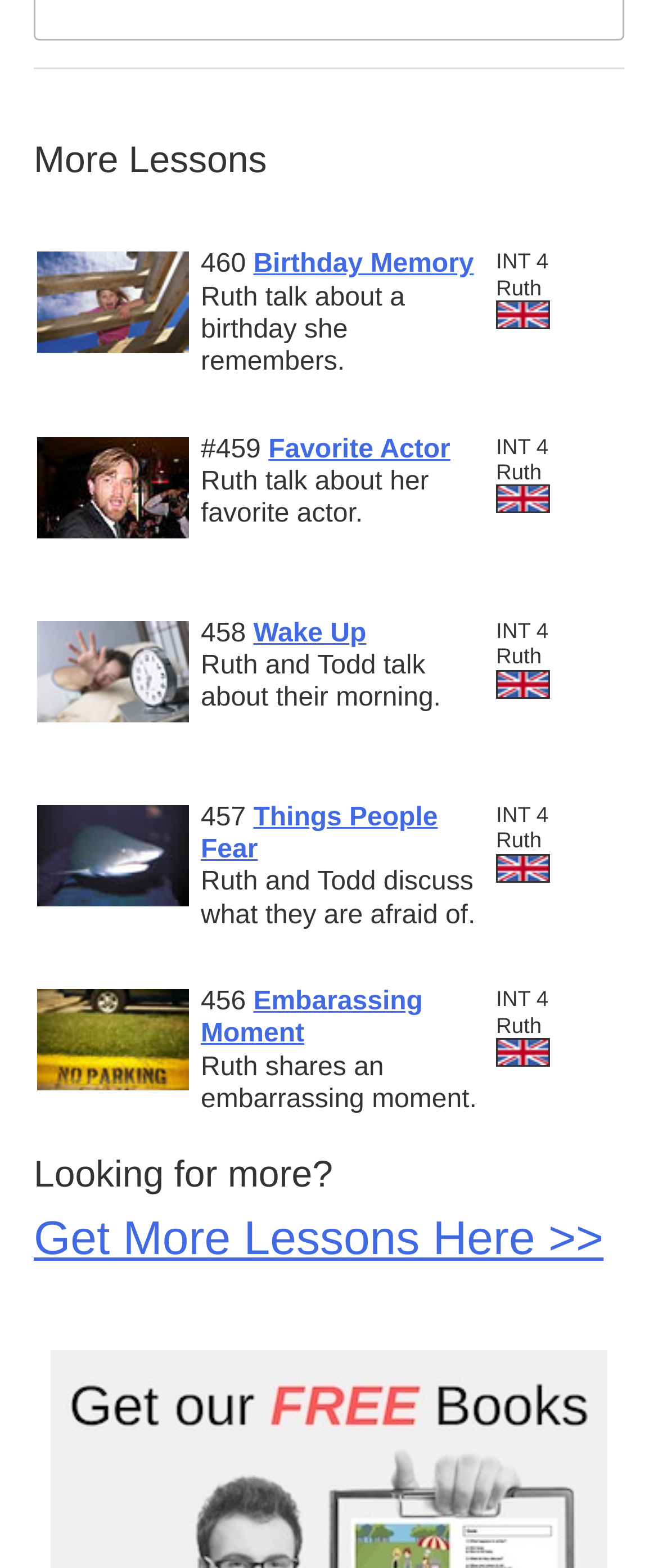Where can I find more lessons?
Provide a concise answer using a single word or phrase based on the image.

Get More Lessons Here >>